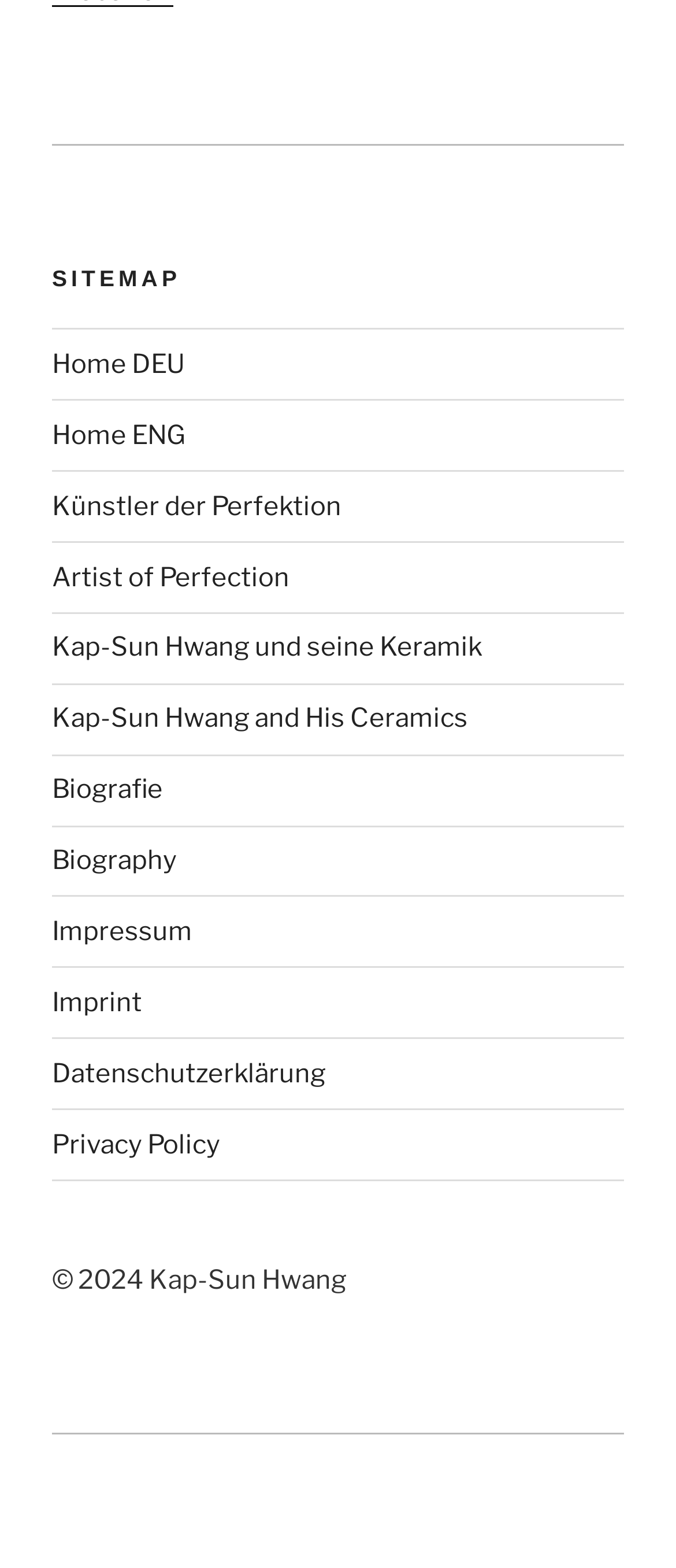How many separators are on the page?
Please answer using one word or phrase, based on the screenshot.

2